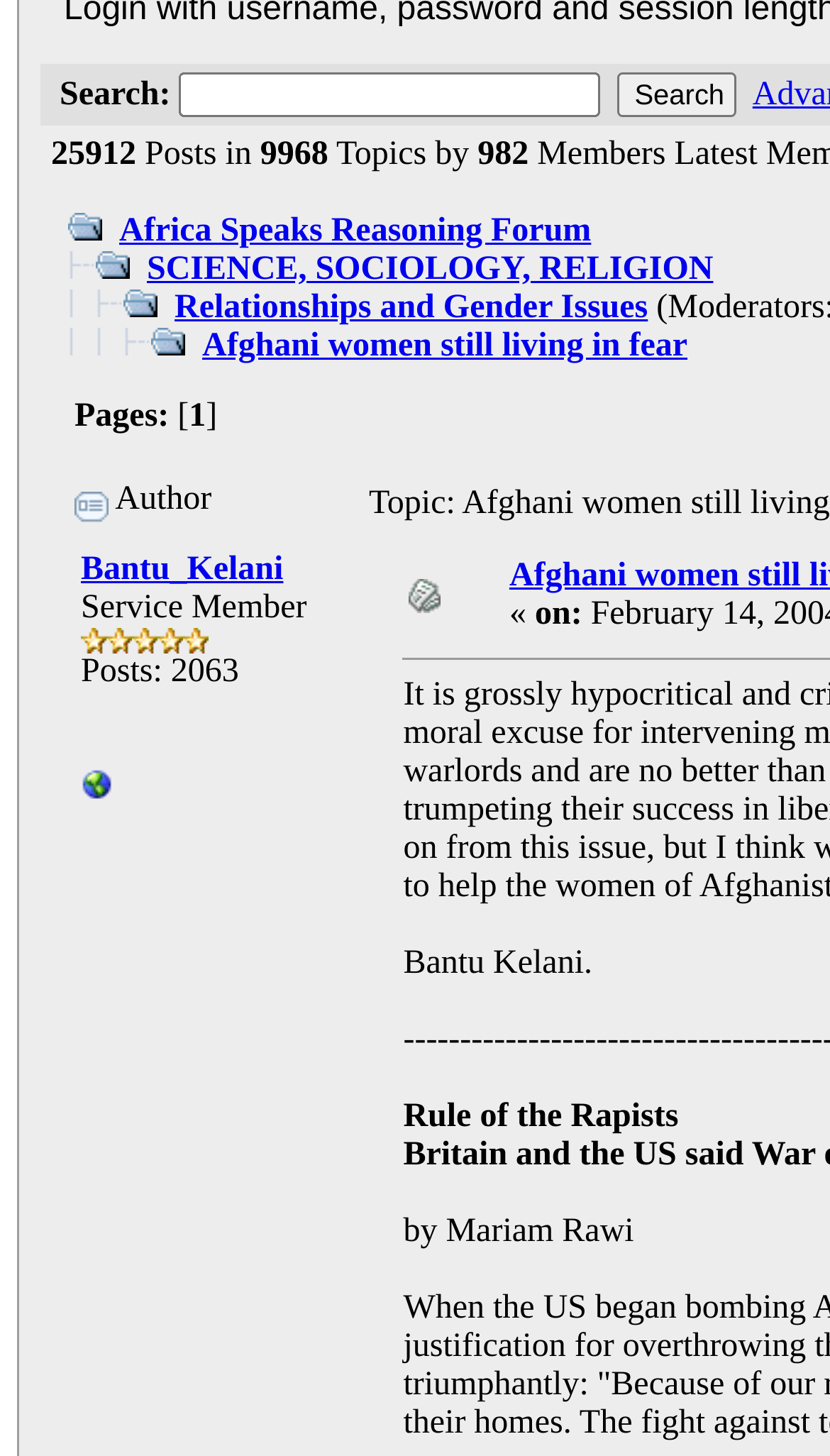Please specify the bounding box coordinates in the format (top-left x, top-left y, bottom-right x, bottom-right y), with values ranging from 0 to 1. Identify the bounding box for the UI component described as follows: SCIENCE, SOCIOLOGY, RELIGION

[0.177, 0.173, 0.859, 0.197]